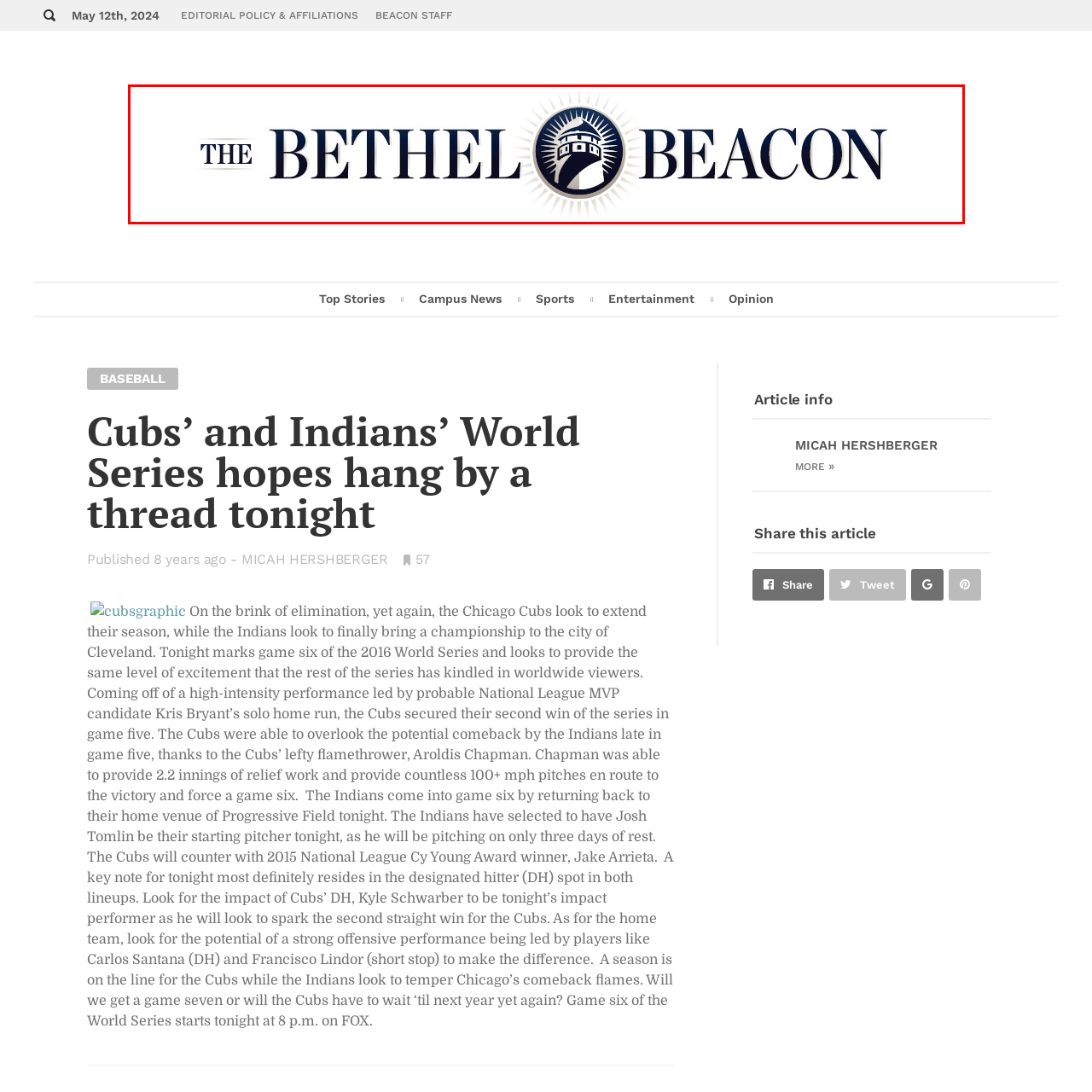Direct your attention to the image within the red boundary, What does the lighthouse symbolize?
 Respond with a single word or phrase.

Guidance and illumination